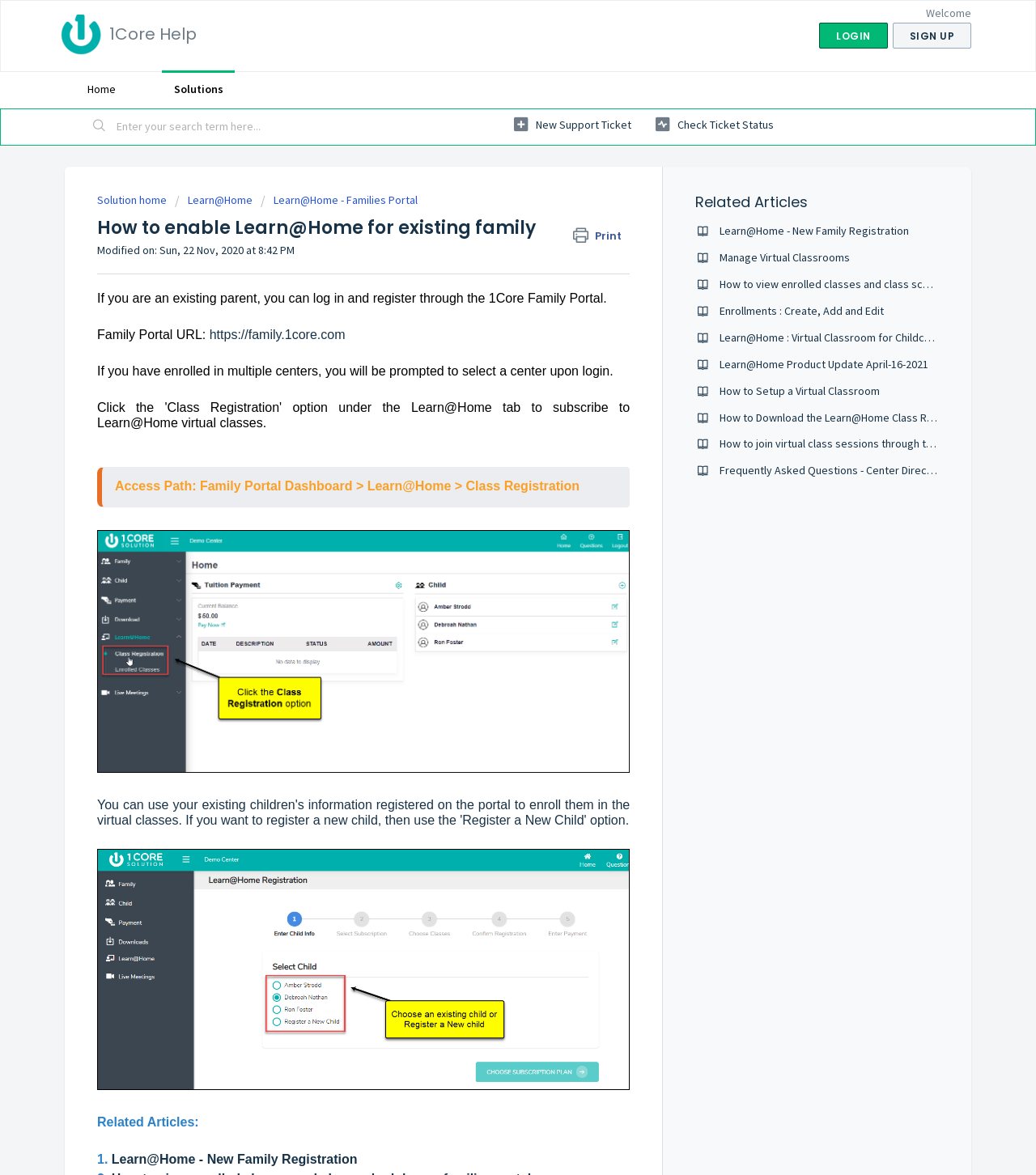Can you find the bounding box coordinates of the area I should click to execute the following instruction: "Check ticket status"?

[0.633, 0.094, 0.747, 0.118]